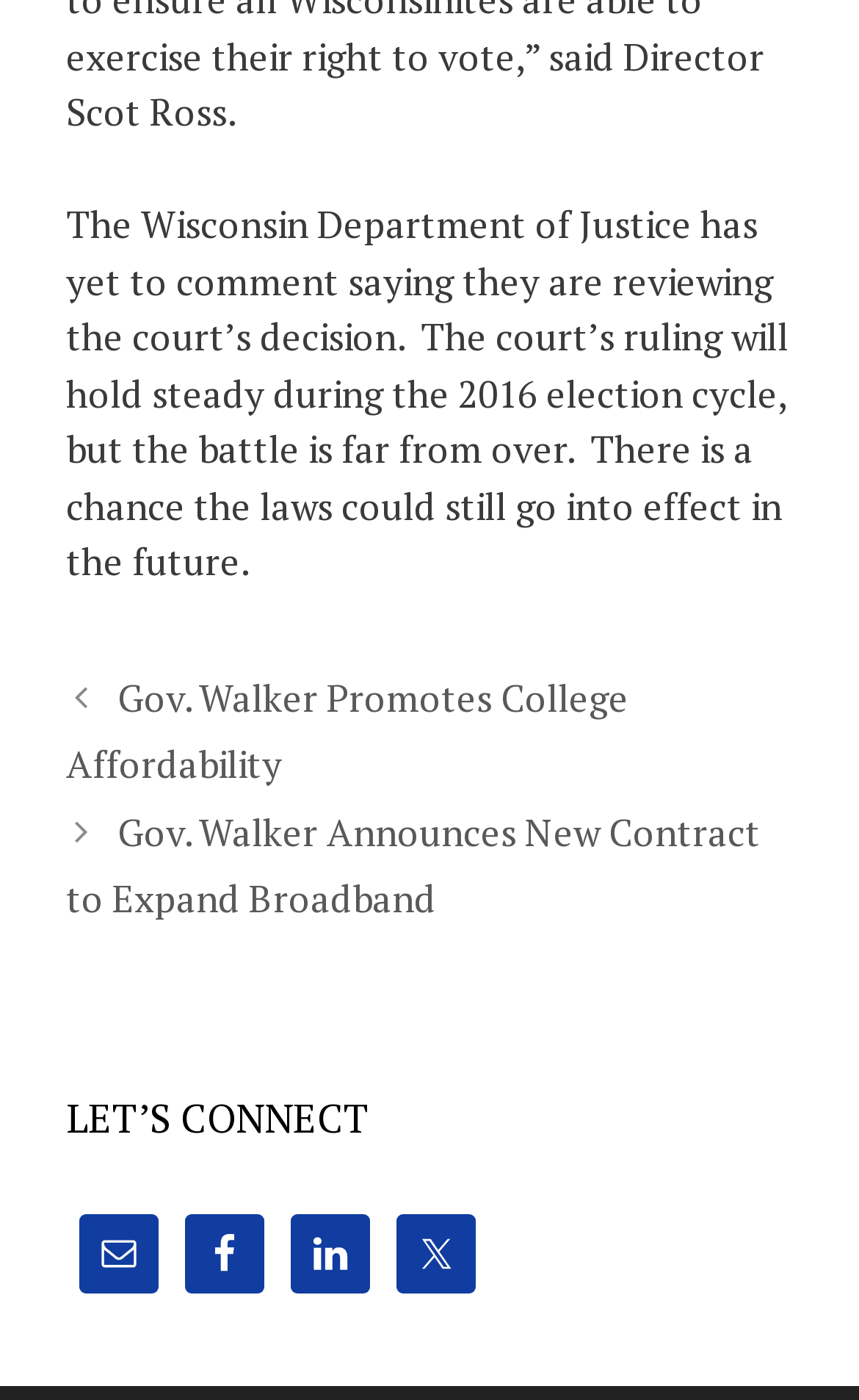Determine the bounding box coordinates of the UI element described below. Use the format (top-left x, top-left y, bottom-right x, bottom-right y) with floating point numbers between 0 and 1: Ginger for men strong recipe

None